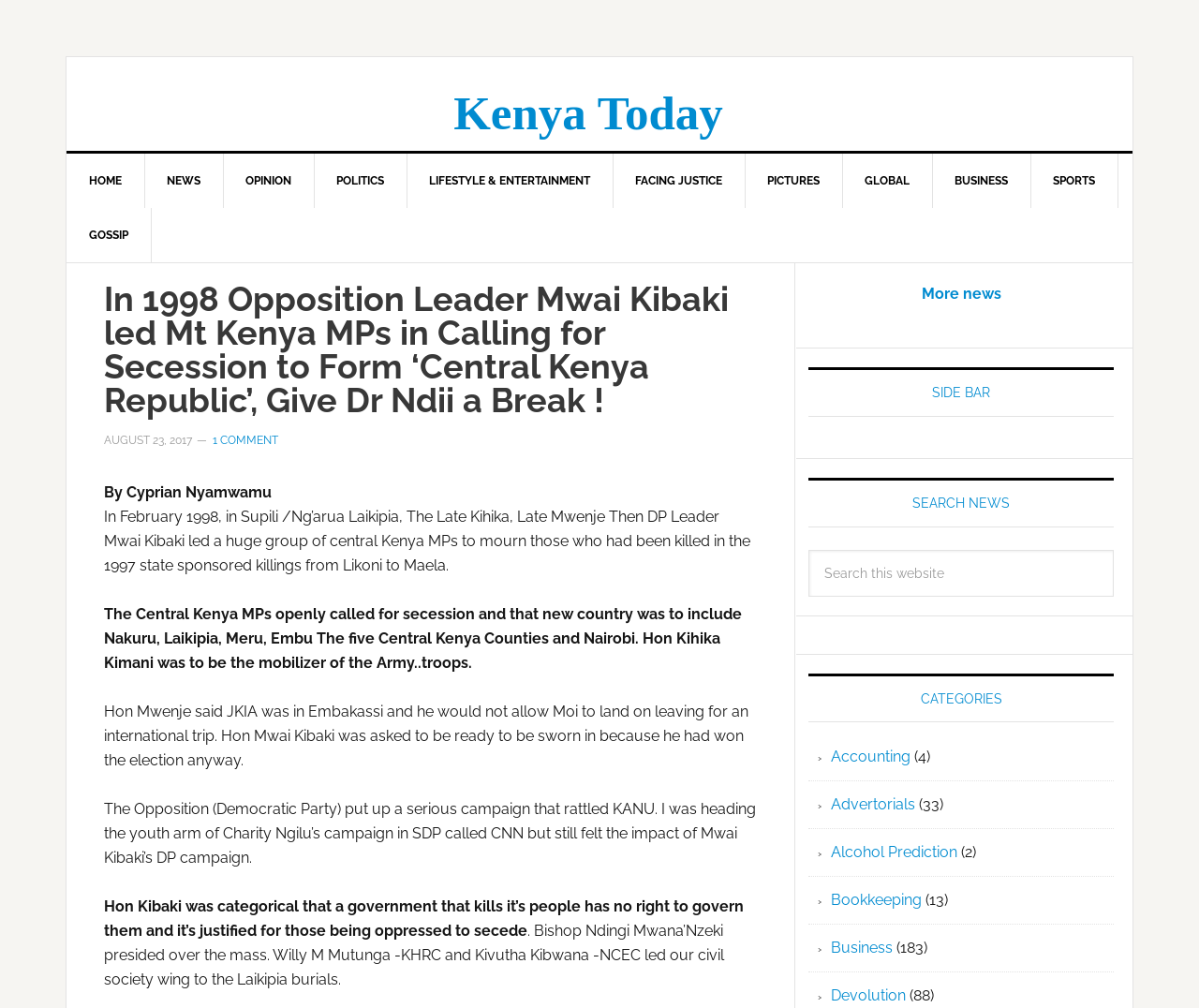Determine the bounding box coordinates of the clickable element to complete this instruction: "Click on 'HOME'". Provide the coordinates in the format of four float numbers between 0 and 1, [left, top, right, bottom].

[0.055, 0.152, 0.121, 0.206]